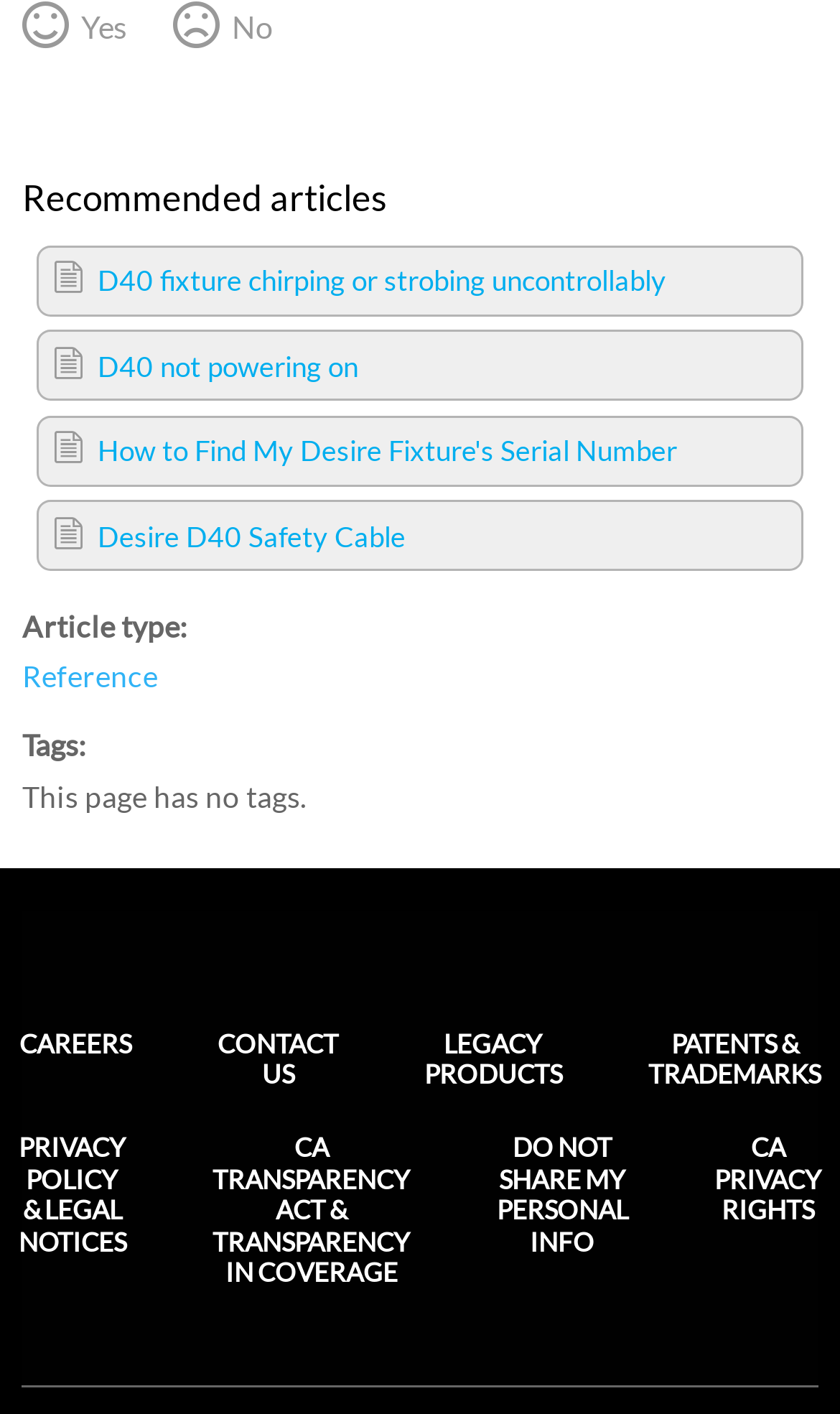How many tags are associated with this page?
Provide an in-depth answer to the question, covering all aspects.

The description list with the term 'Tags' has a detail 'This page has no tags.', indicating that there are no tags associated with this page.